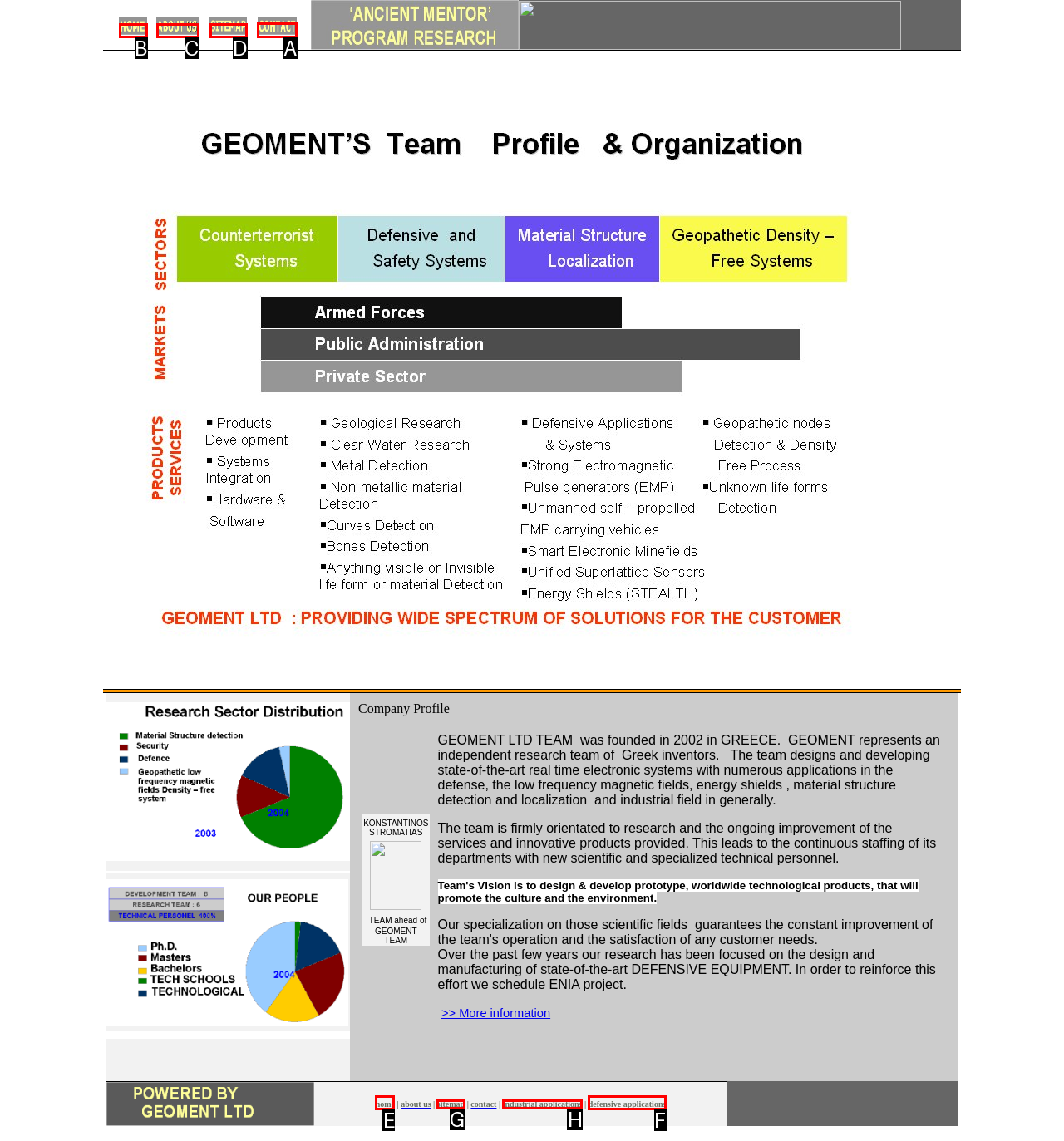Based on the choices marked in the screenshot, which letter represents the correct UI element to perform the task: Go to Contact?

A